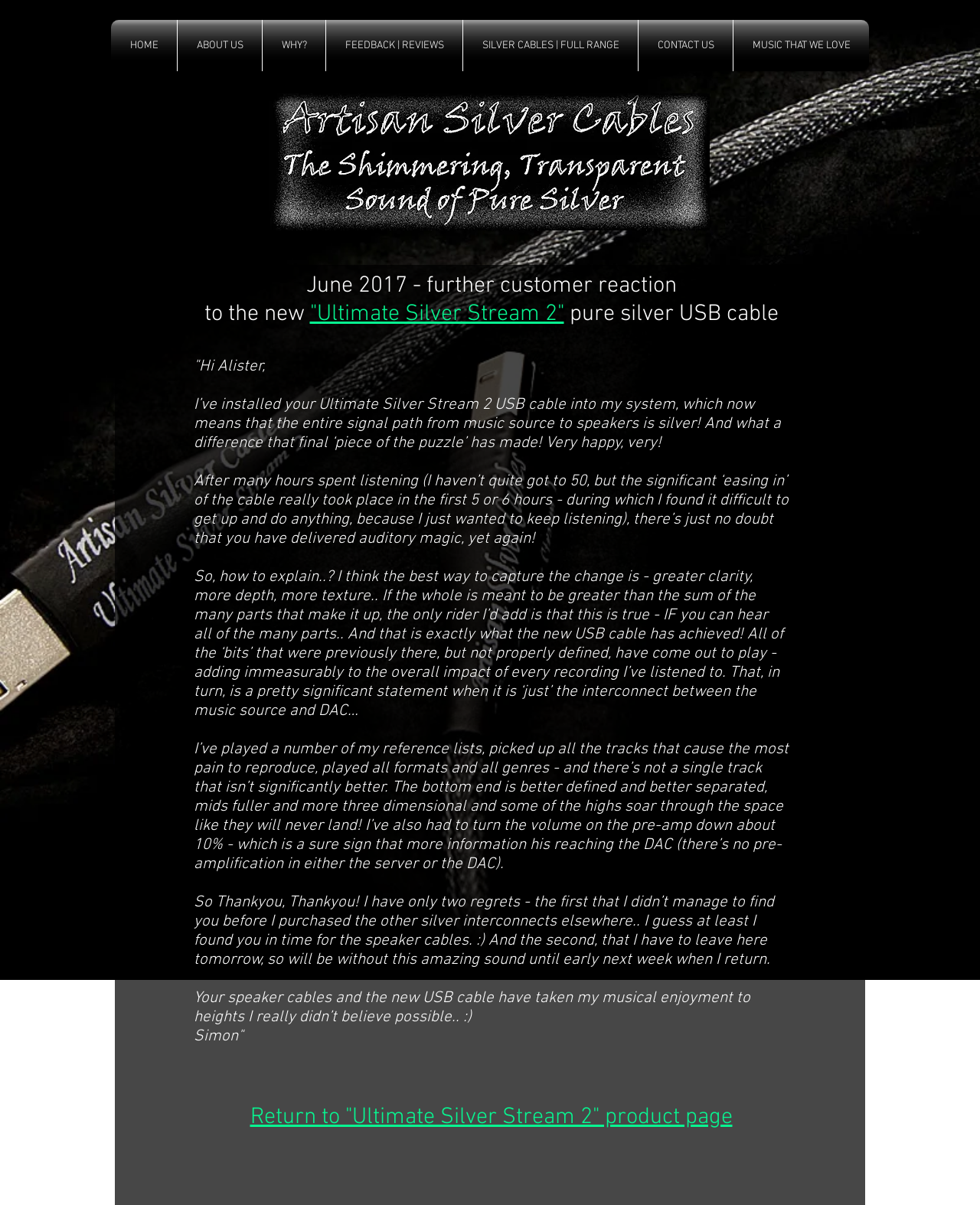Provide the bounding box coordinates of the HTML element described by the text: "111 Hertz® Sound Therapy". The coordinates should be in the format [left, top, right, bottom] with values between 0 and 1.

None